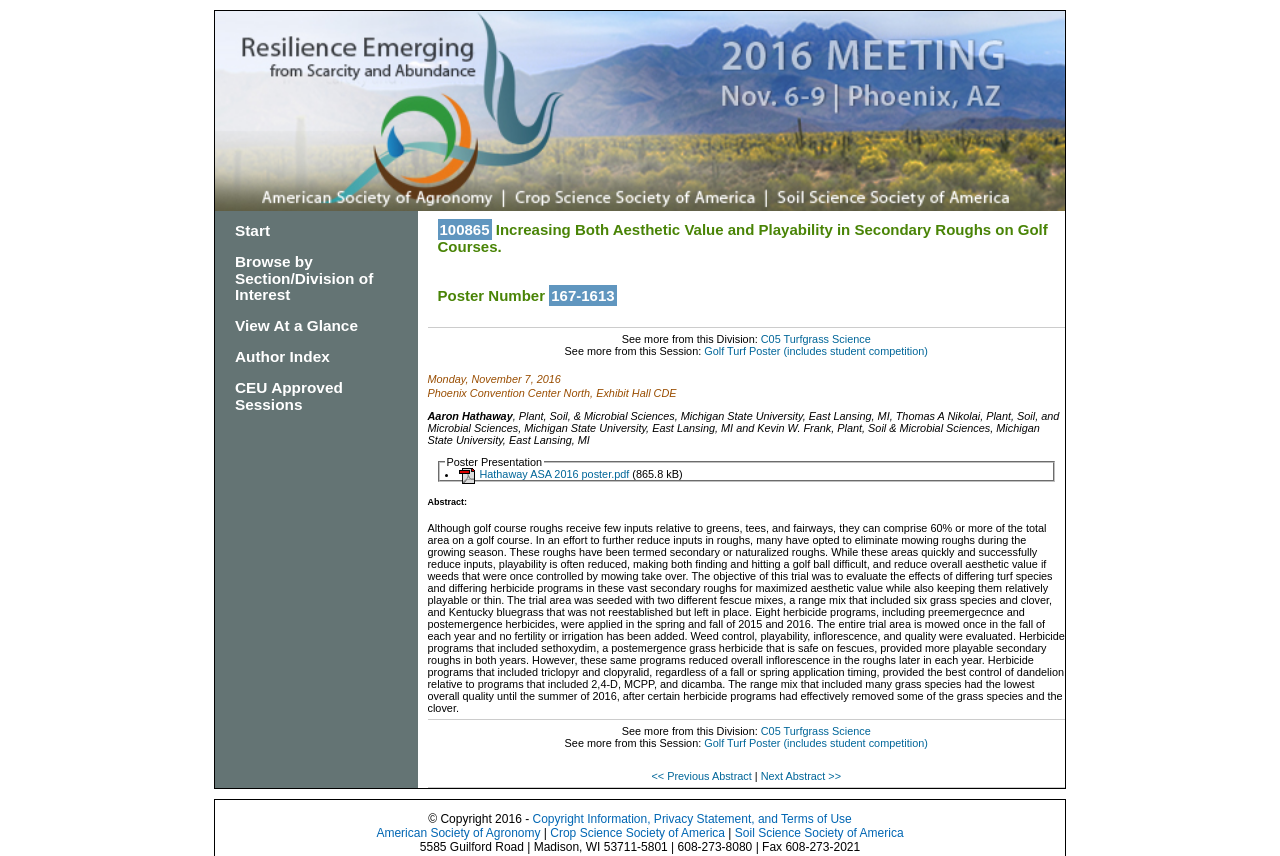Determine the bounding box coordinates for the clickable element to execute this instruction: "Browse by Section/Division of Interest". Provide the coordinates as four float numbers between 0 and 1, i.e., [left, top, right, bottom].

[0.184, 0.295, 0.292, 0.354]